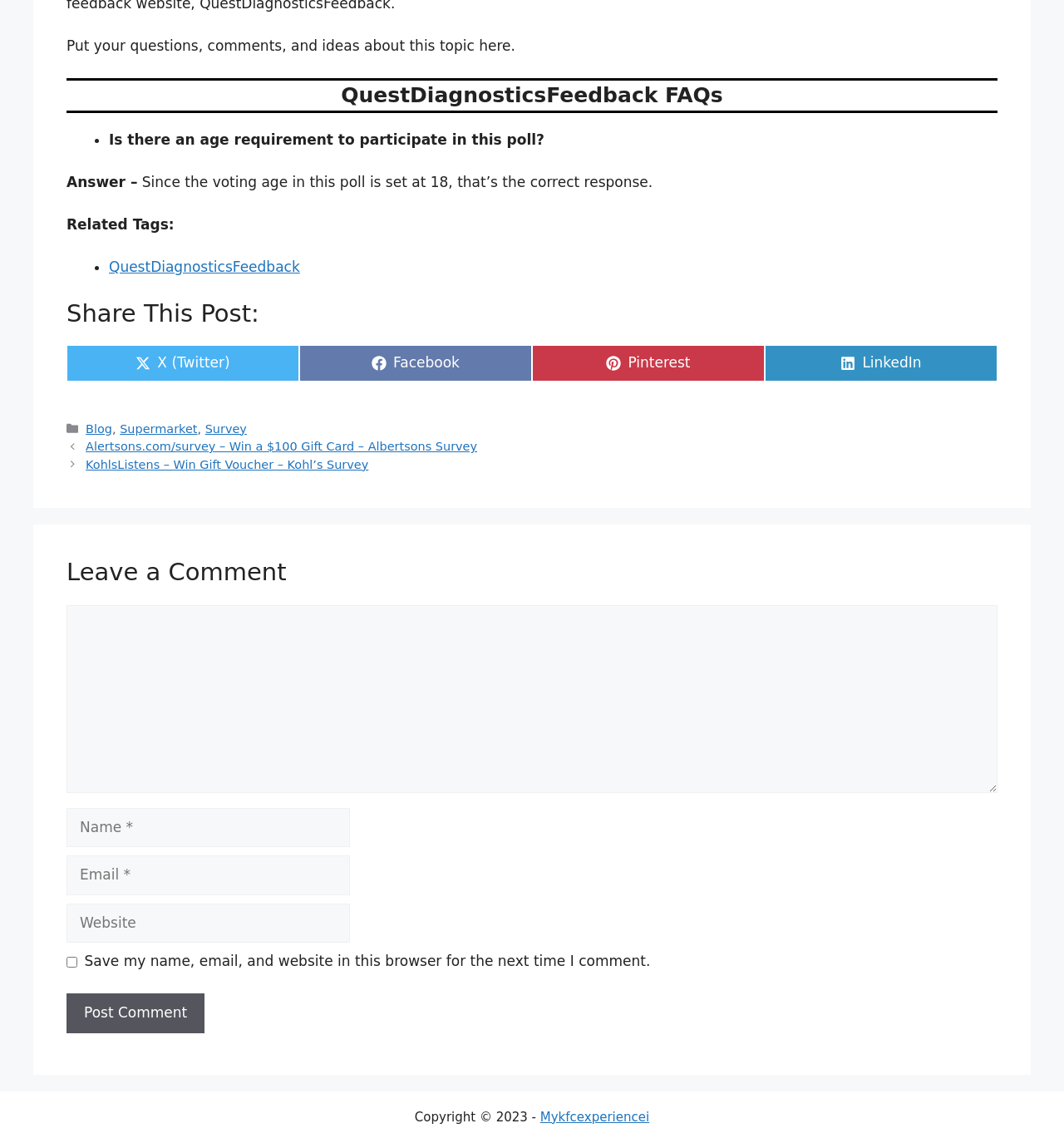Determine the bounding box coordinates for the area you should click to complete the following instruction: "Share on Twitter".

[0.062, 0.302, 0.281, 0.334]